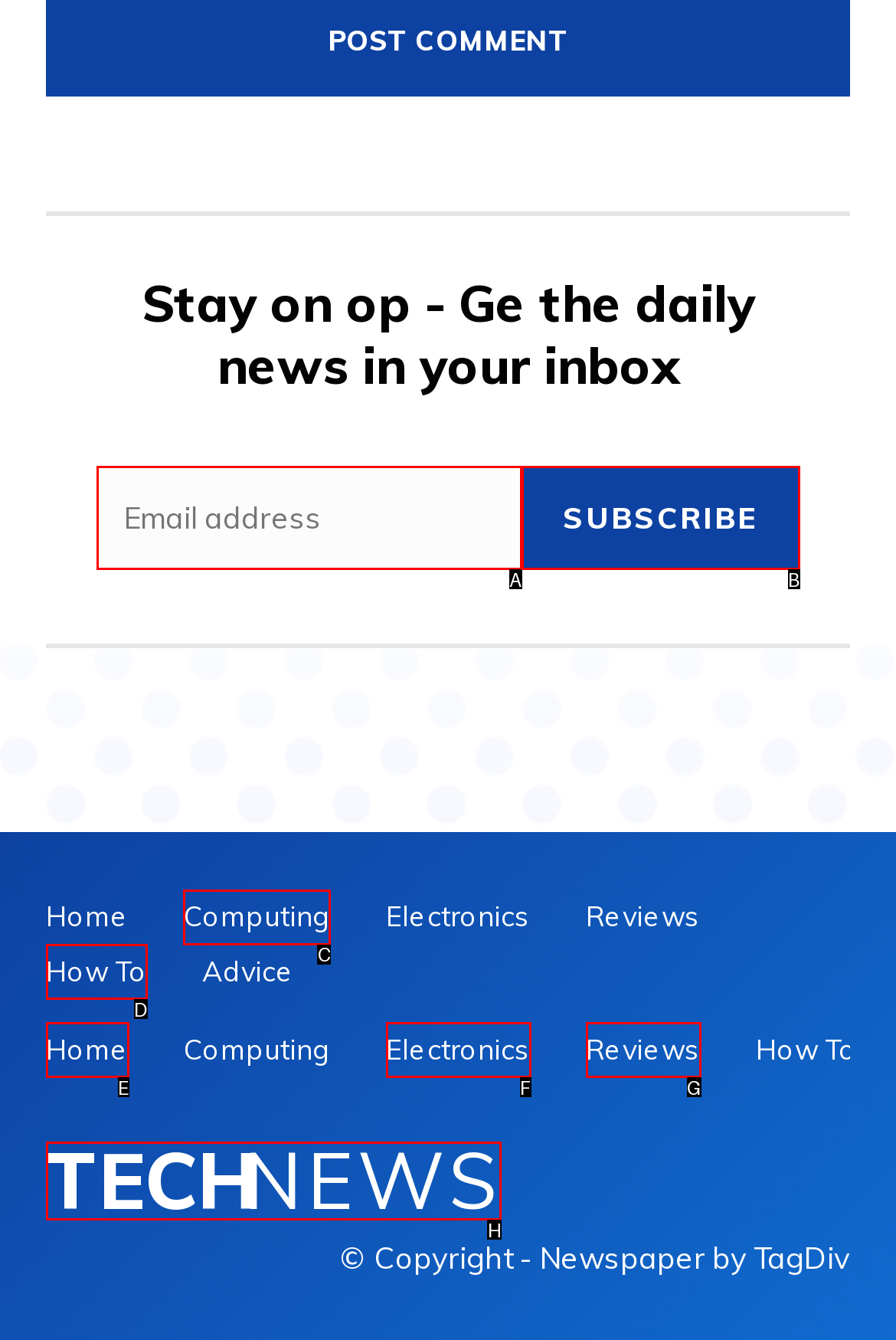Among the marked elements in the screenshot, which letter corresponds to the UI element needed for the task: Click on the Computing link?

C